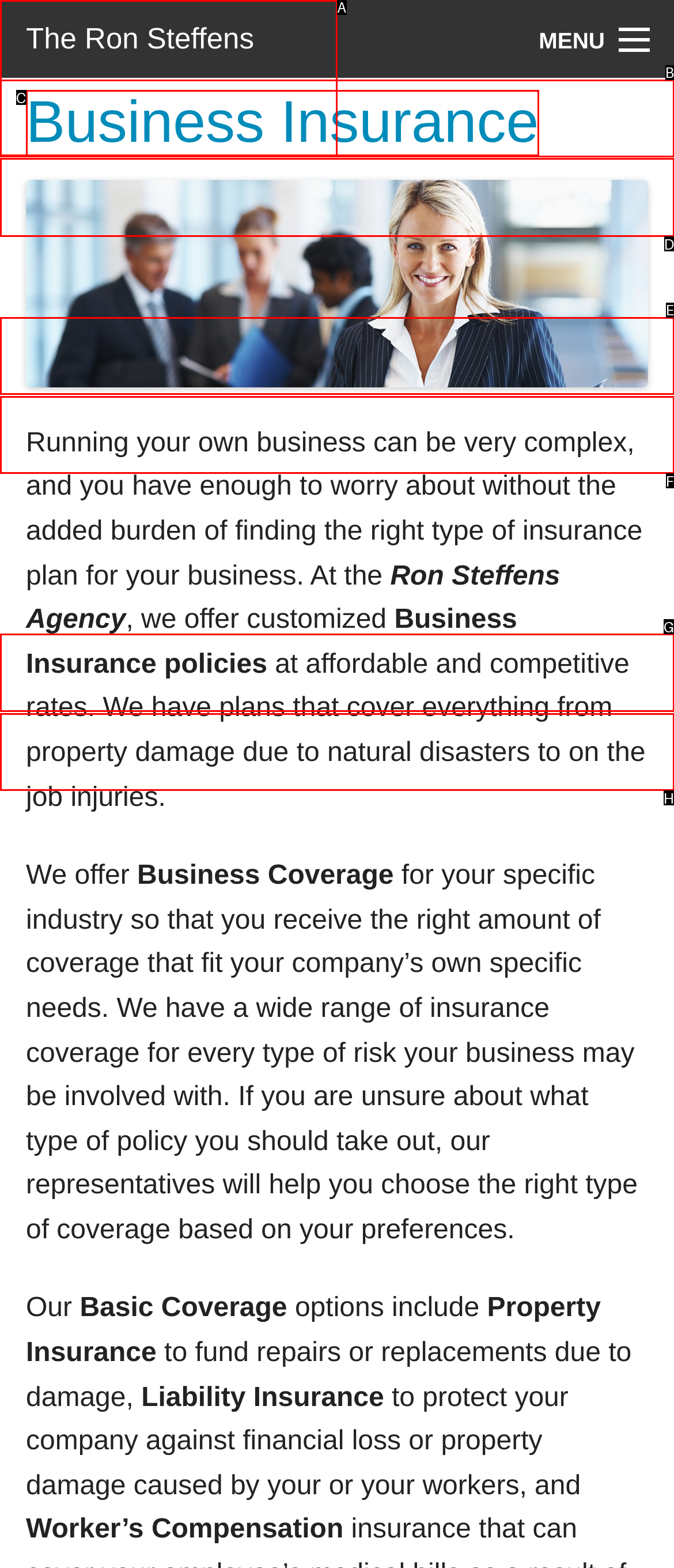Identify the correct UI element to click on to achieve the task: View 'About Us' page. Provide the letter of the appropriate element directly from the available choices.

D